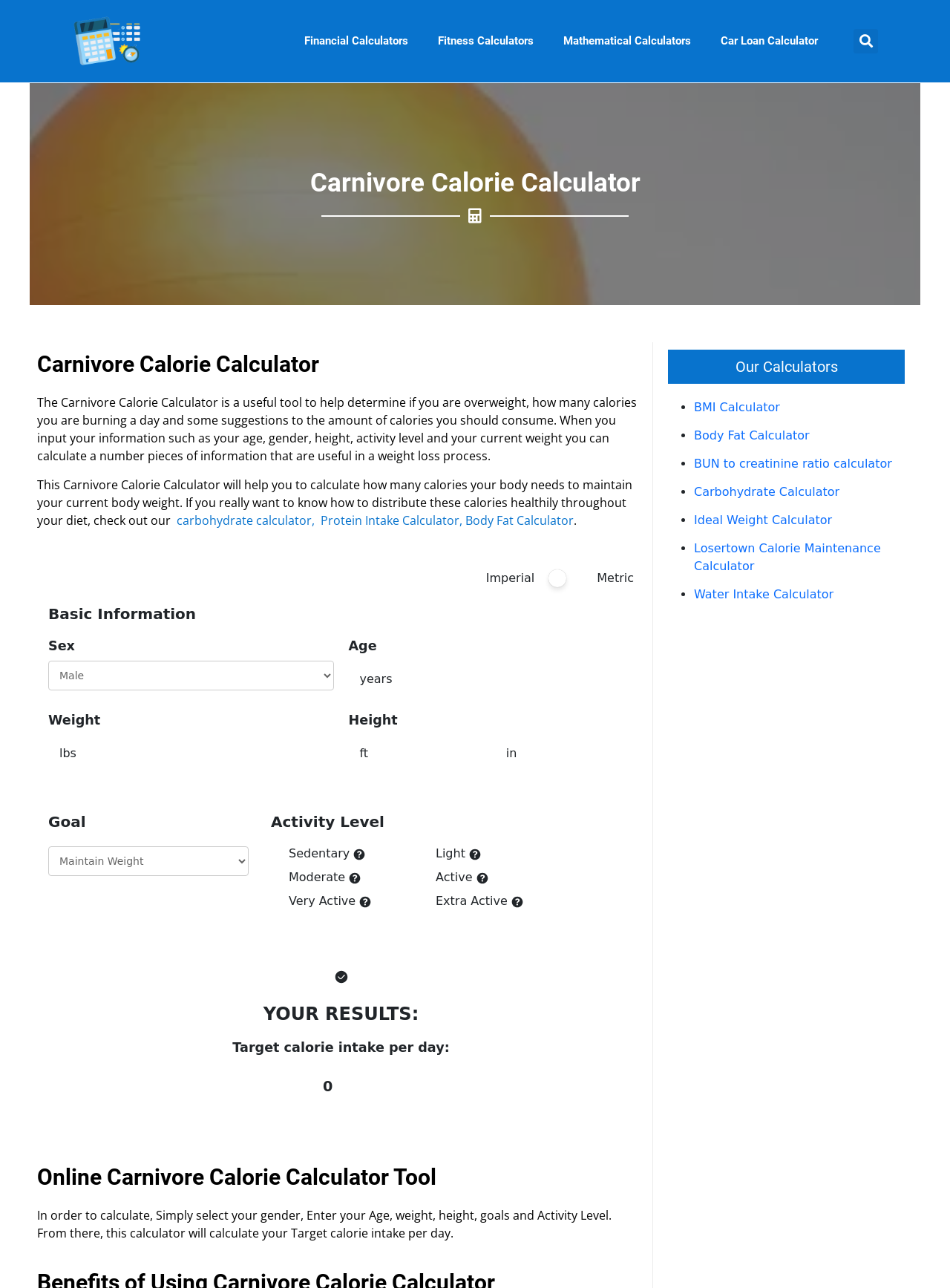Using the provided element description: "carbohydrate calculator", determine the bounding box coordinates of the corresponding UI element in the screenshot.

[0.186, 0.398, 0.328, 0.41]